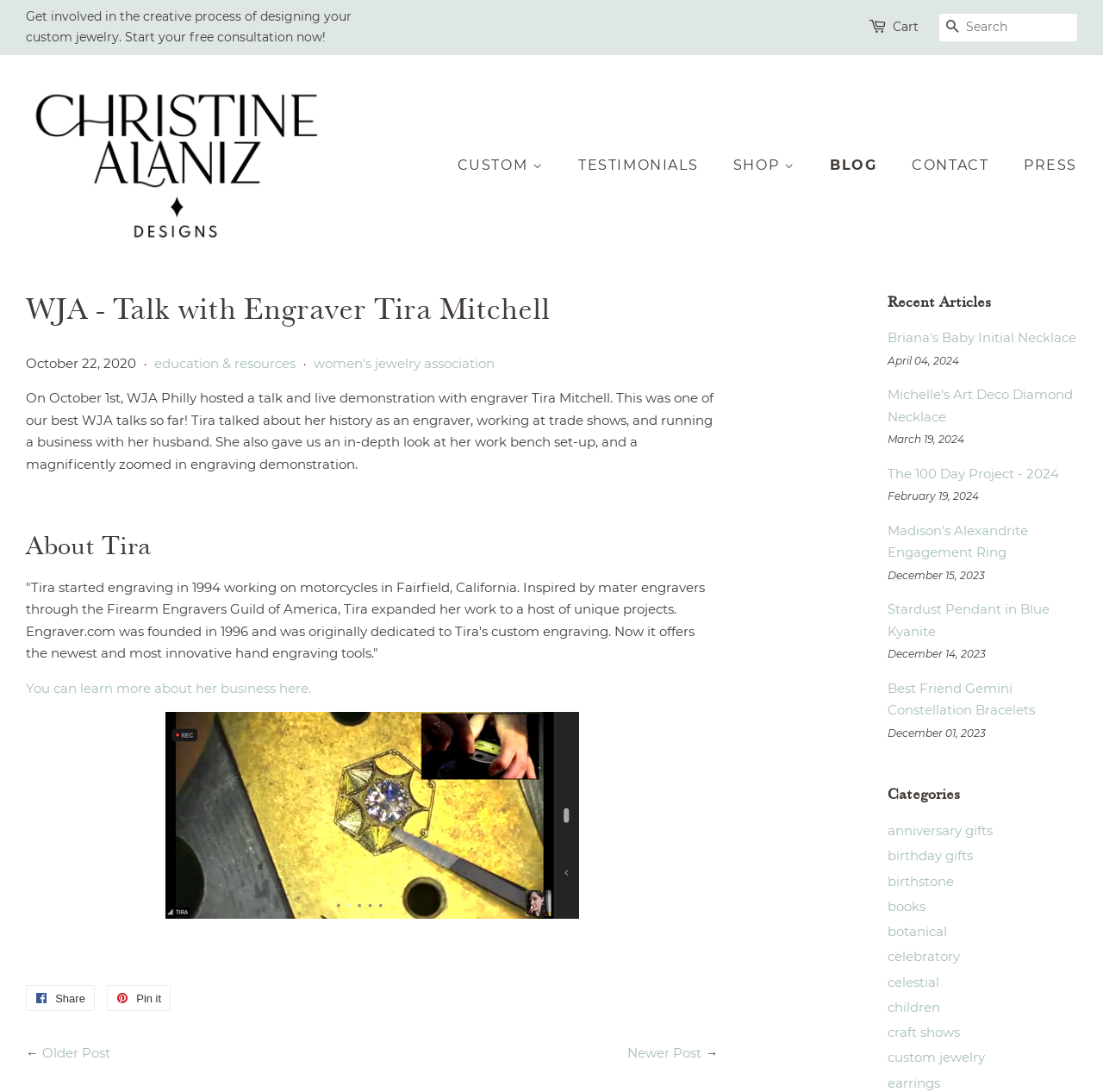Detail the webpage's structure and highlights in your description.

This webpage is about a talk and live demonstration with engraver Tira Mitchell, hosted by WJA Philly on October 1st. The page is divided into several sections. At the top, there is a navigation menu with links to various pages, including "Custom", "Gallery", "FAQ", and "Shop". Below the menu, there is a header section with a logo and a search bar.

The main content of the page is an article about Tira Mitchell's talk and demonstration. The article is headed by a title "WJA - Talk with Engraver Tira Mitchell" and is accompanied by a time stamp "October 22, 2020". The article describes Tira's history as an engraver, her work, and the demonstration she gave. There is also a link to learn more about her business.

Below the article, there is an image of Tira Mitchell hand engraving with WJA. The image is followed by a separator line and then a section with links to share the article on Facebook and Pinterest.

Further down the page, there is a section with recent articles, each with a title, a time stamp, and a brief description. The articles are listed in a column, with the most recent one at the top.

Finally, at the bottom of the page, there is a section with categories, each represented by a link. The categories include "anniversary gifts", "birthday gifts", "birthstone", and many others.